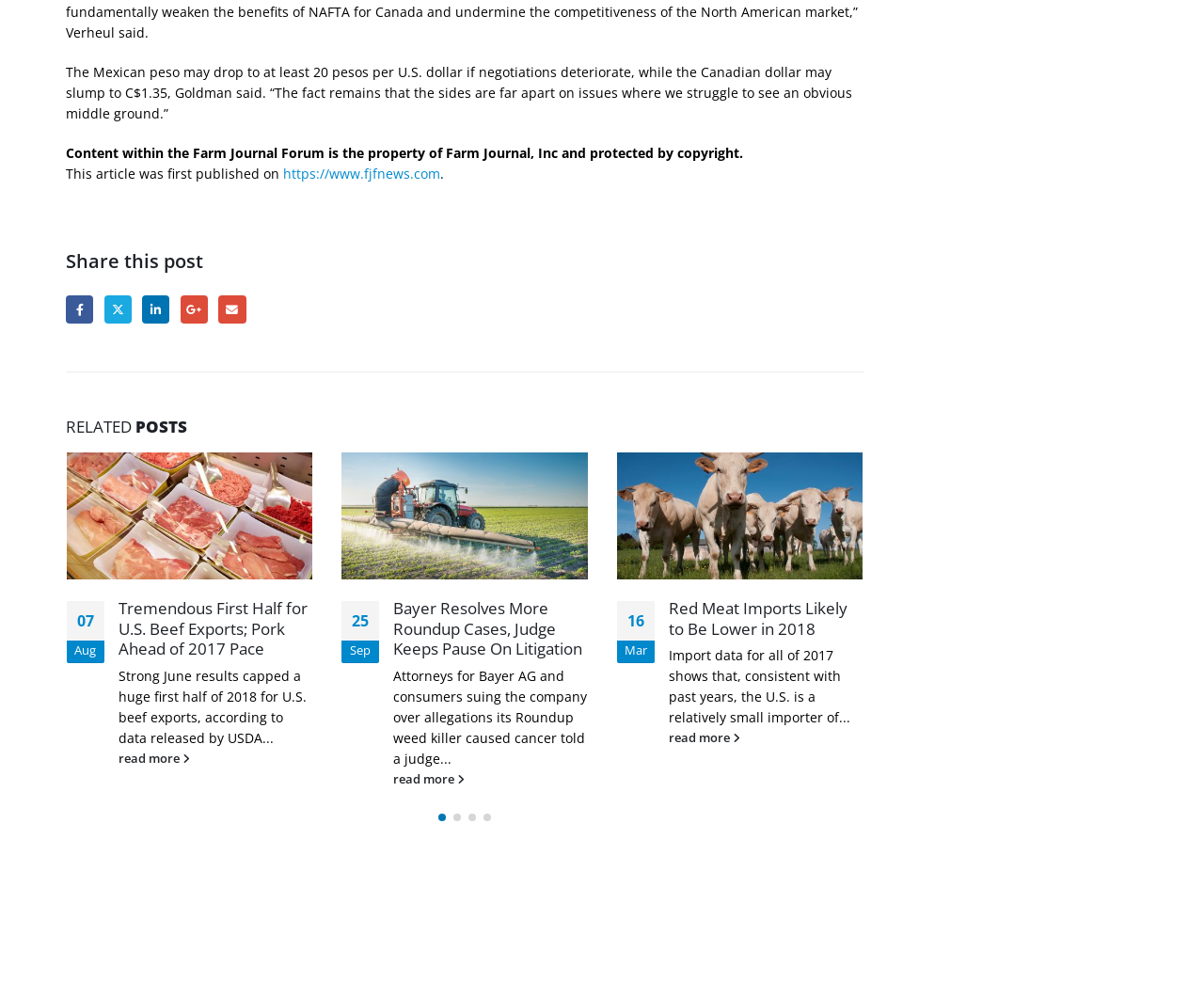Provide the bounding box coordinates for the UI element described in this sentence: "read more". The coordinates should be four float values between 0 and 1, i.e., [left, top, right, bottom].

[0.555, 0.763, 0.717, 0.784]